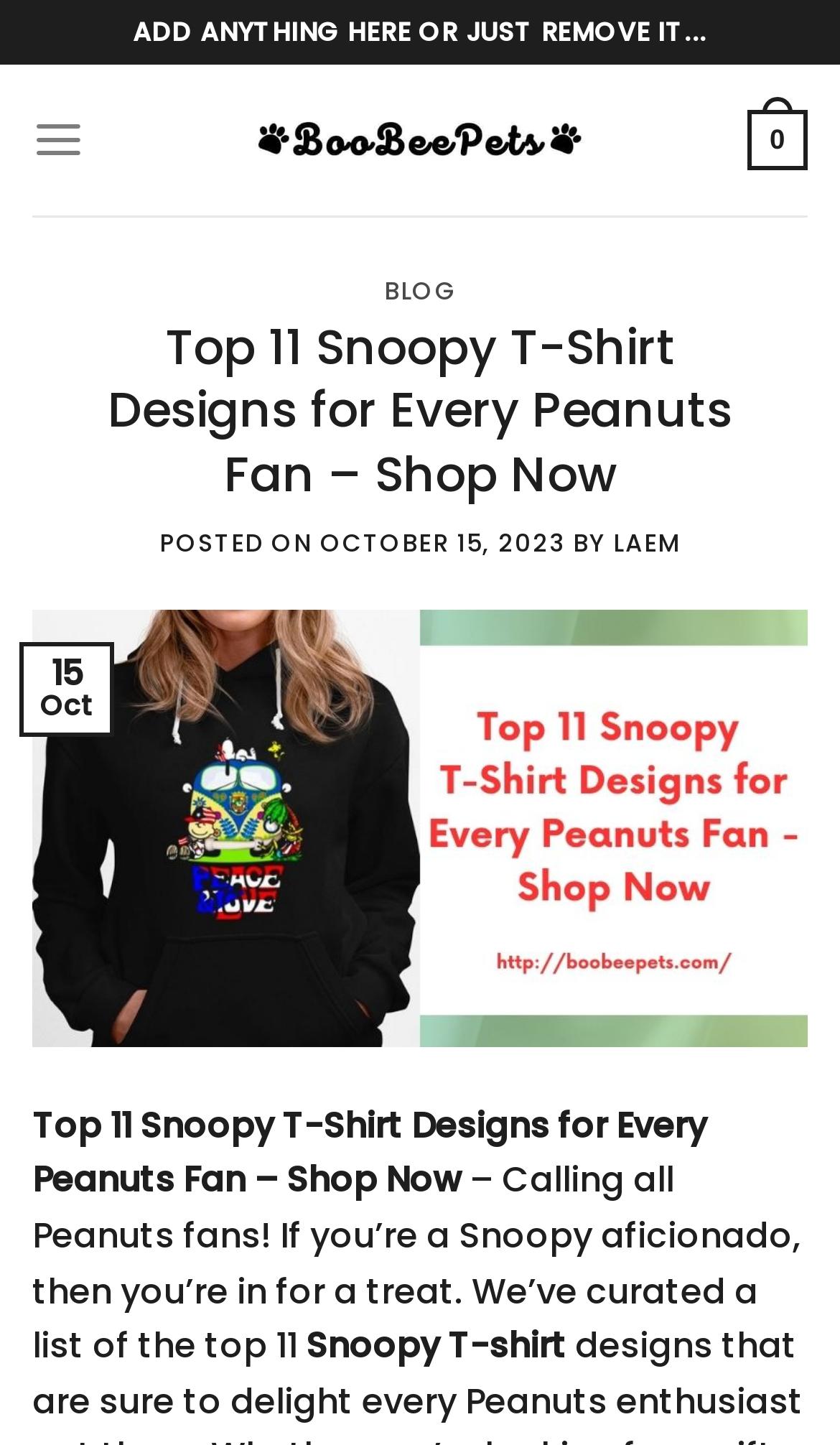Using the description: "parent_node: 15", determine the UI element's bounding box coordinates. Ensure the coordinates are in the format of four float numbers between 0 and 1, i.e., [left, top, right, bottom].

[0.038, 0.555, 0.962, 0.589]